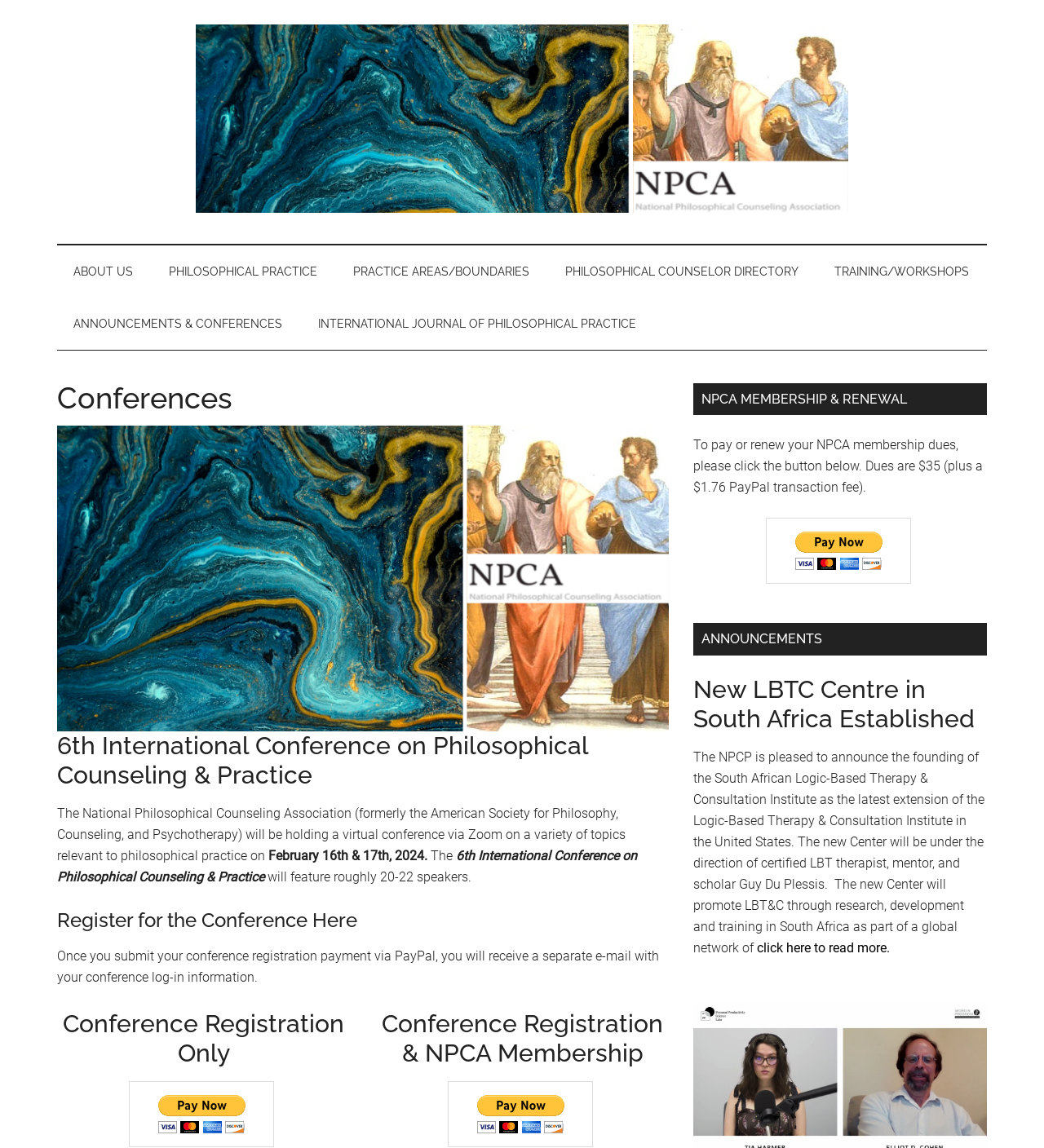Given the following UI element description: "Stories", find the bounding box coordinates in the webpage screenshot.

None